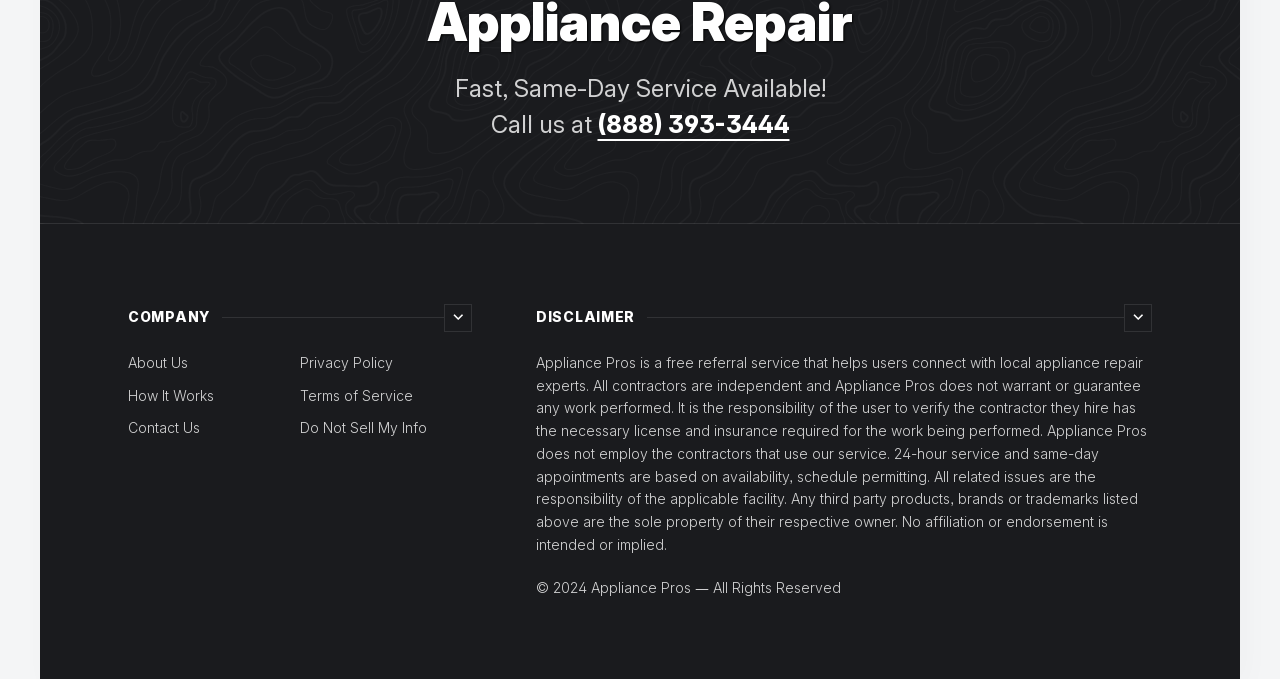What is the purpose of Appliance Pros?
Based on the visual details in the image, please answer the question thoroughly.

According to the disclaimer section, Appliance Pros is a free referral service that helps users connect with local appliance repair experts.